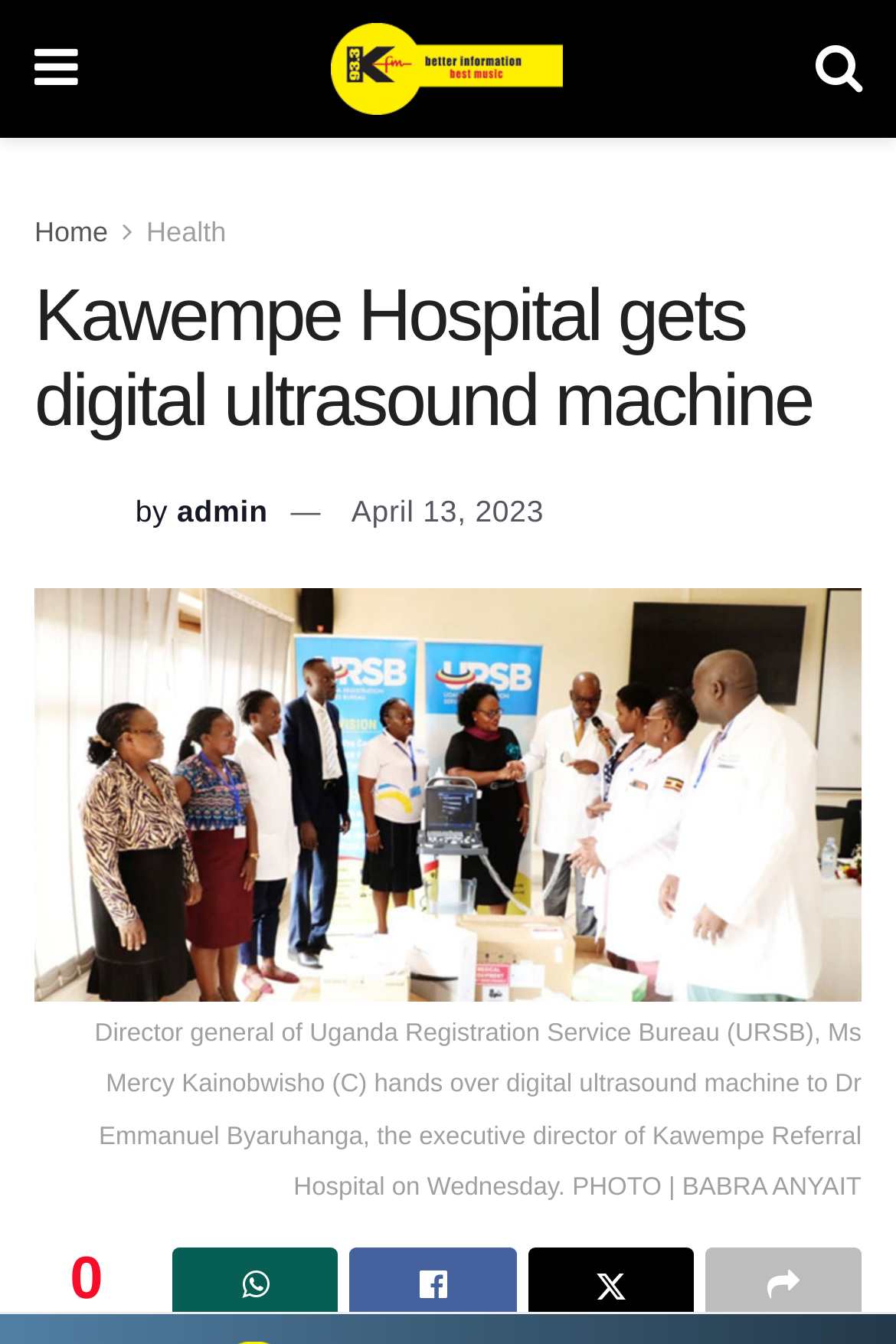What is the name of the executive director of Kawempe Referral Hospital?
Using the visual information, respond with a single word or phrase.

Dr Emmanuel Byaruhanga